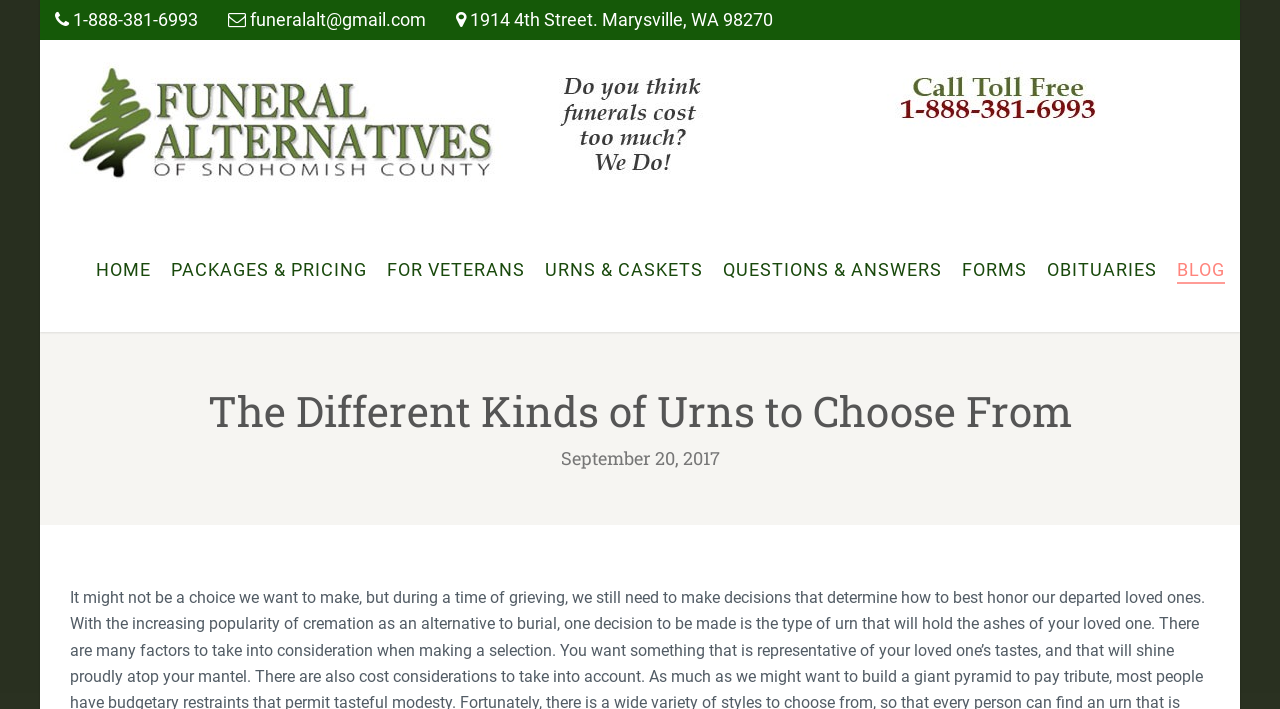How many links are in the main navigation menu?
Please use the image to provide a one-word or short phrase answer.

8